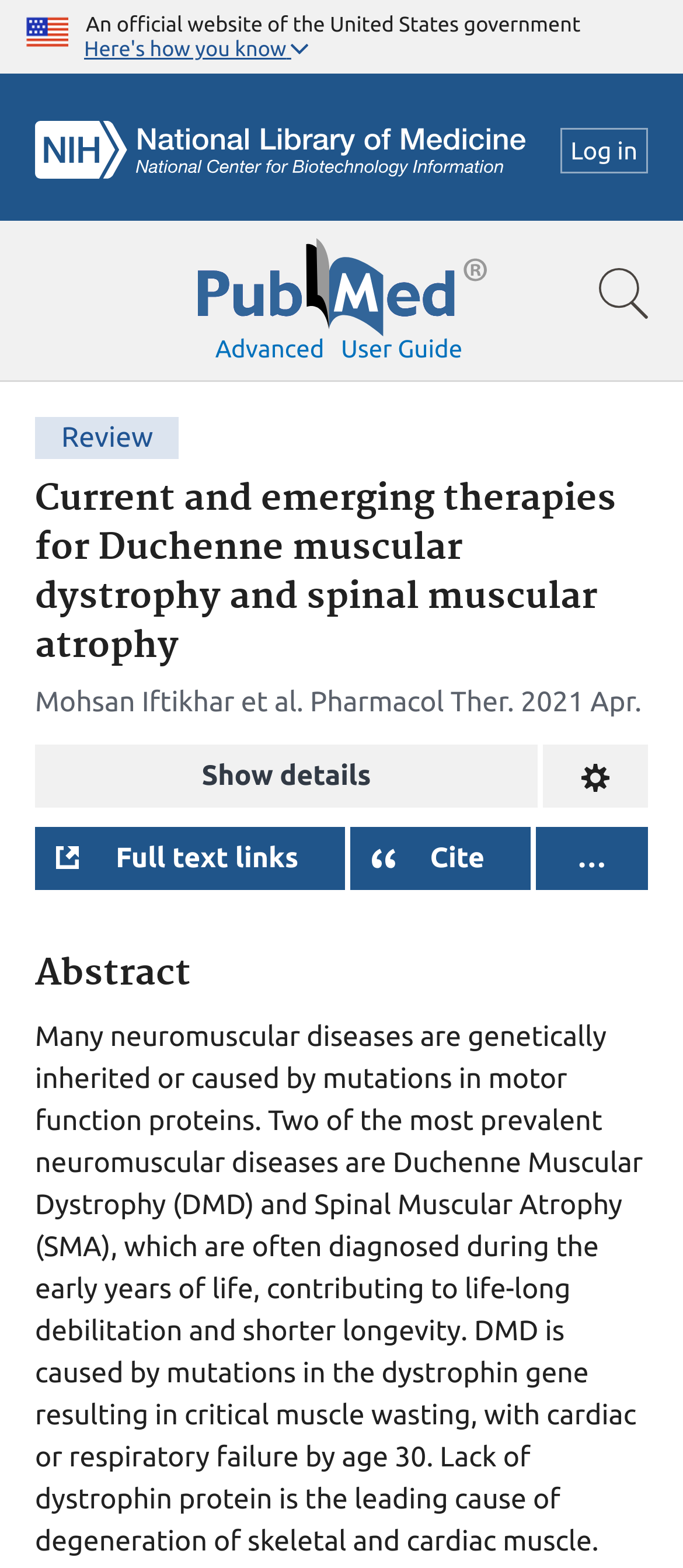Use a single word or phrase to respond to the question:
What is the publication date of the article?

2021 Apr